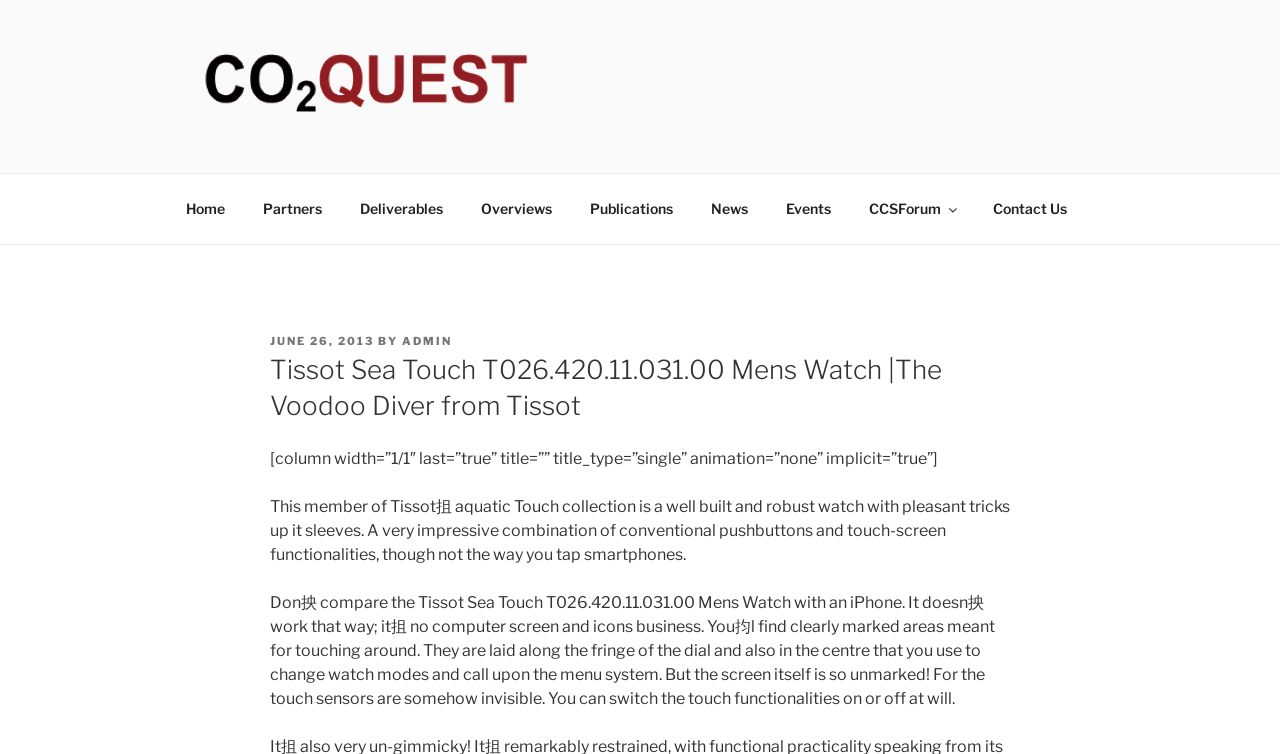Please determine the bounding box coordinates of the element to click in order to execute the following instruction: "Go to Home". The coordinates should be four float numbers between 0 and 1, specified as [left, top, right, bottom].

[0.131, 0.244, 0.189, 0.309]